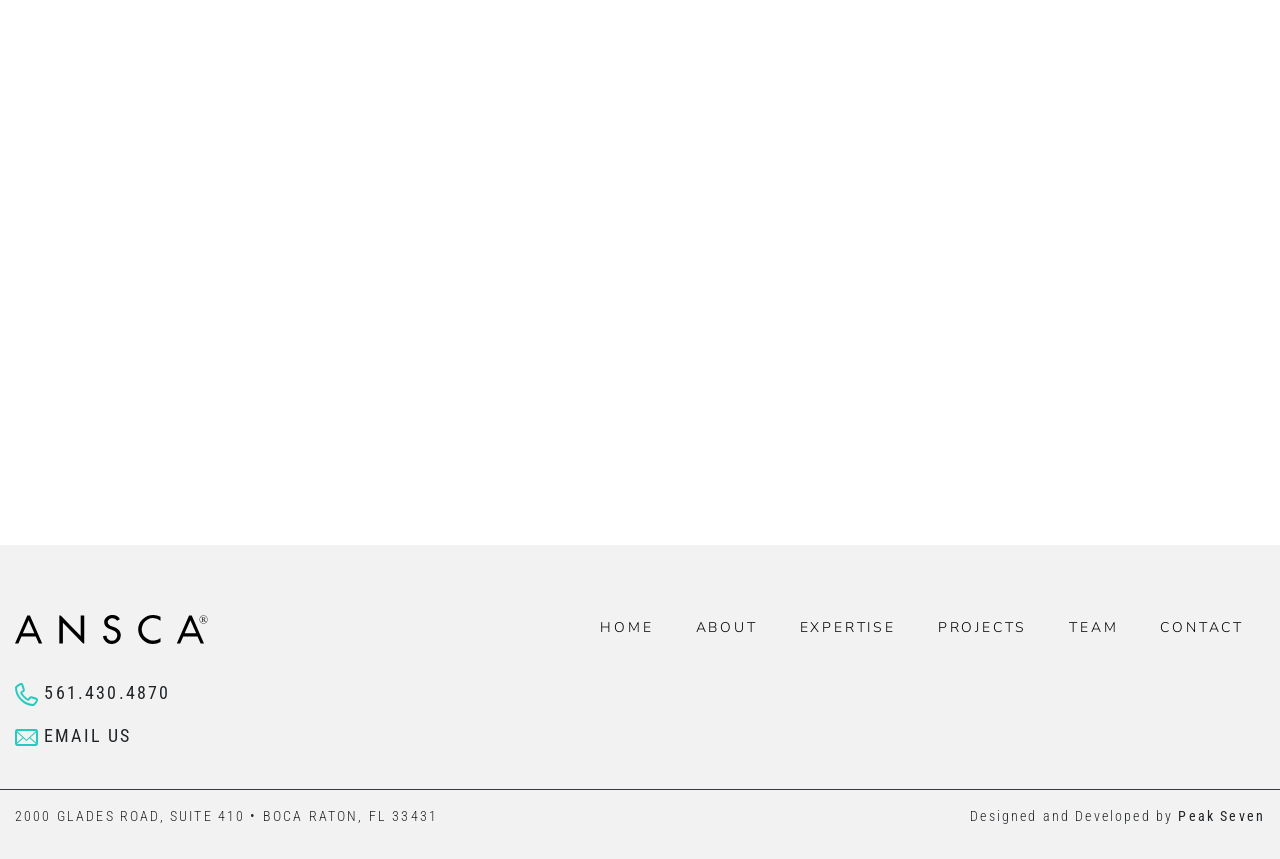Please answer the following question using a single word or phrase: What is the name of the company?

Ansca